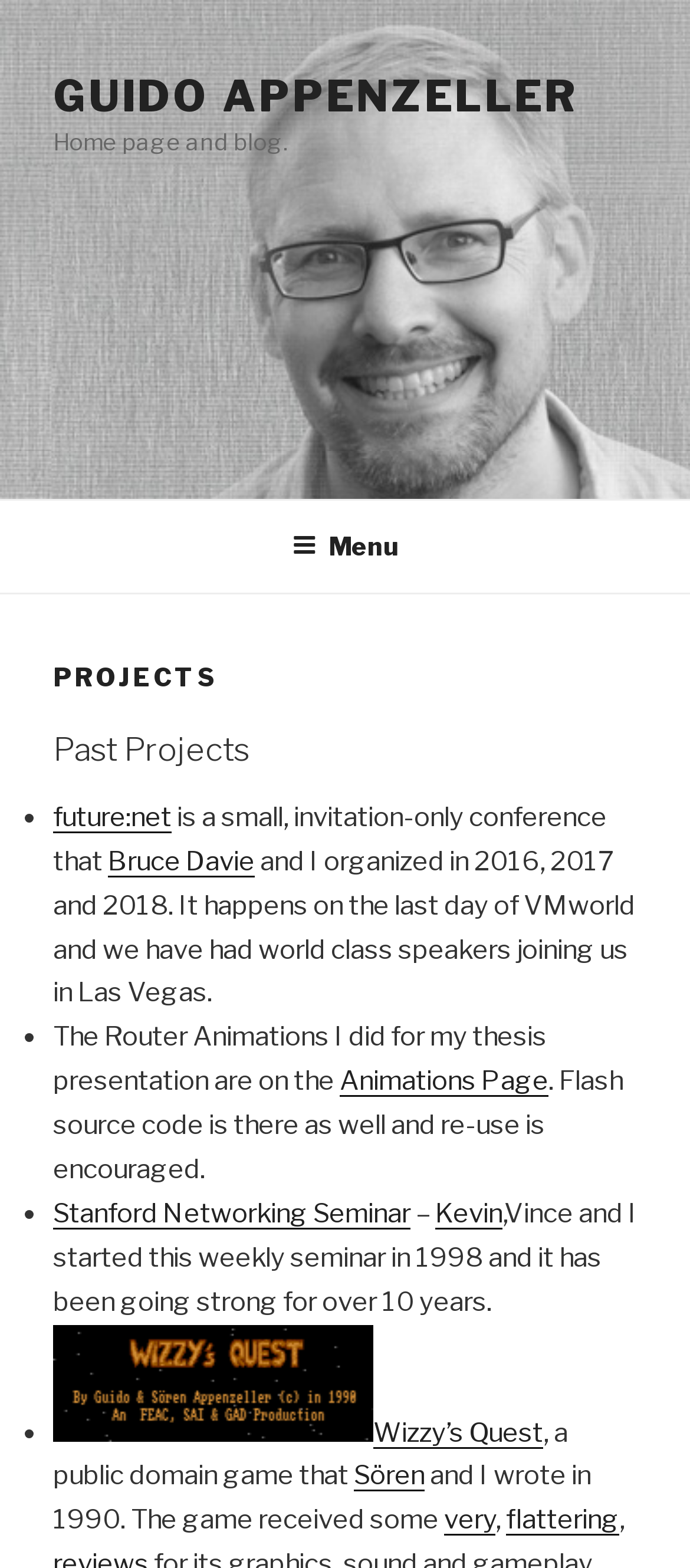Identify the bounding box for the UI element specified in this description: "Stanford Networking Seminar". The coordinates must be four float numbers between 0 and 1, formatted as [left, top, right, bottom].

[0.077, 0.764, 0.595, 0.784]